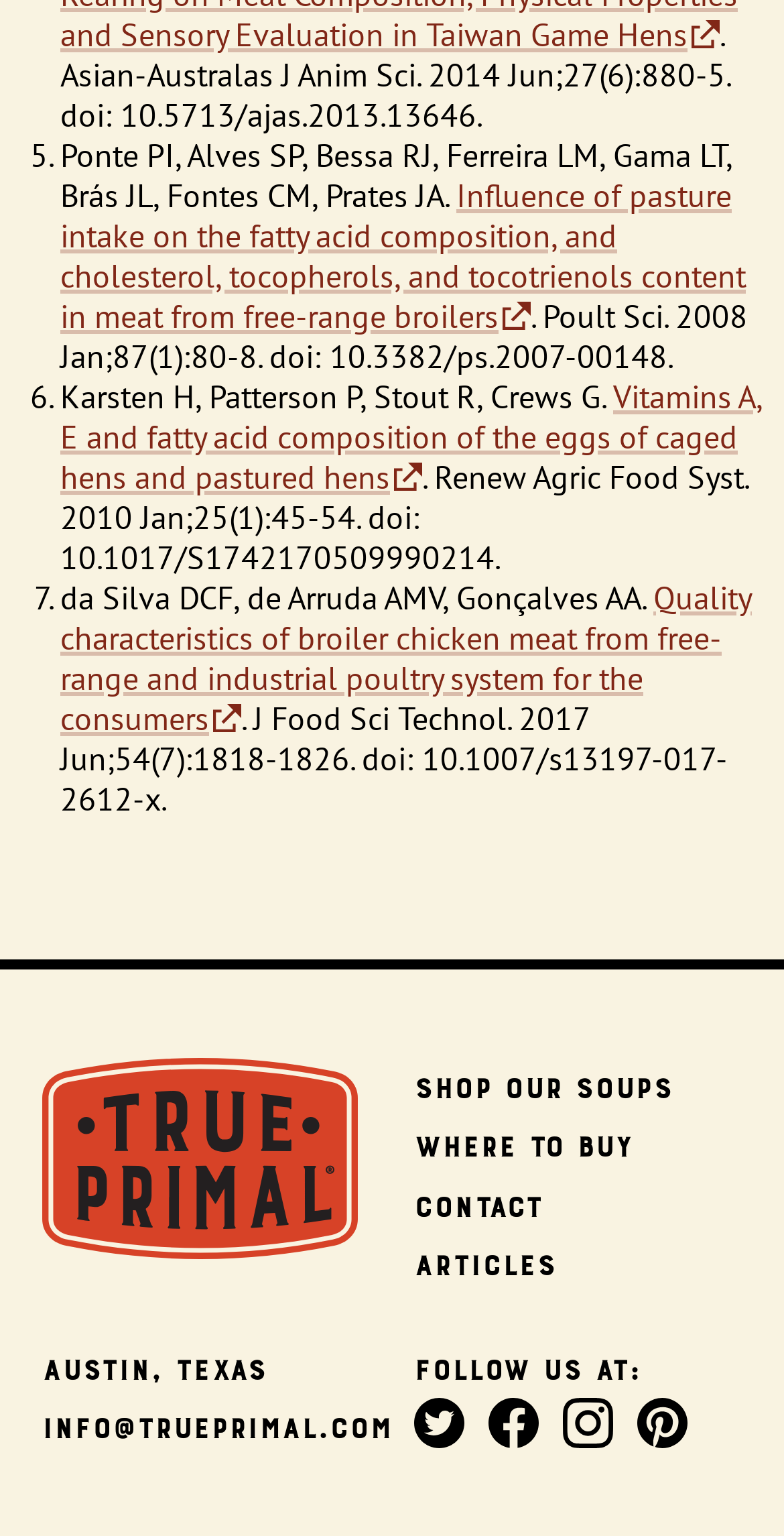Can you specify the bounding box coordinates for the region that should be clicked to fulfill this instruction: "Contact True Primal".

[0.528, 0.766, 0.693, 0.804]